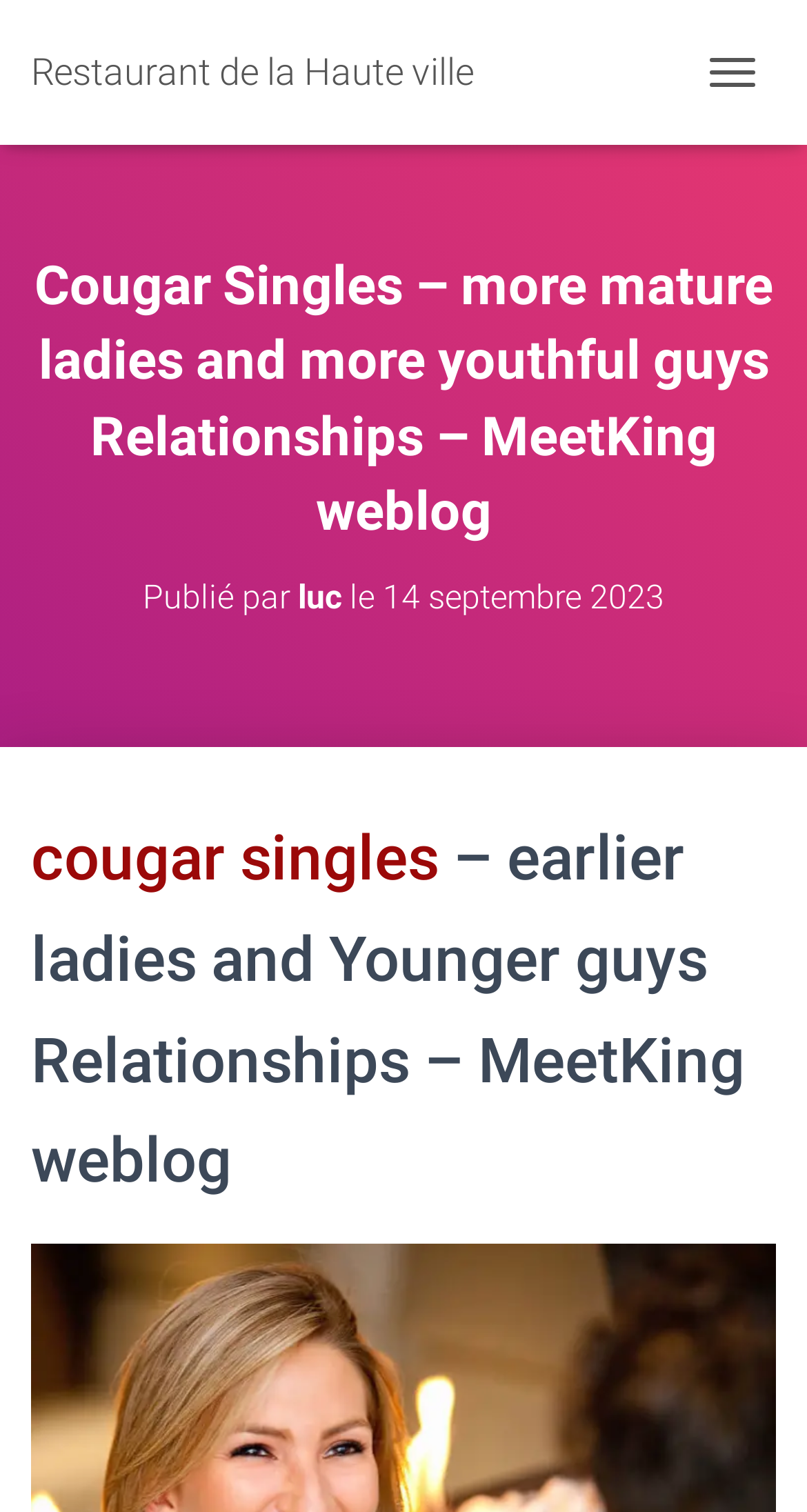Carefully examine the image and provide an in-depth answer to the question: What is the name of the weblog?

By looking at the heading 'Cougar Singles – more mature ladies and more youthful guys Relationships – MeetKing weblog', I can see that the name of the weblog is 'MeetKing weblog'.